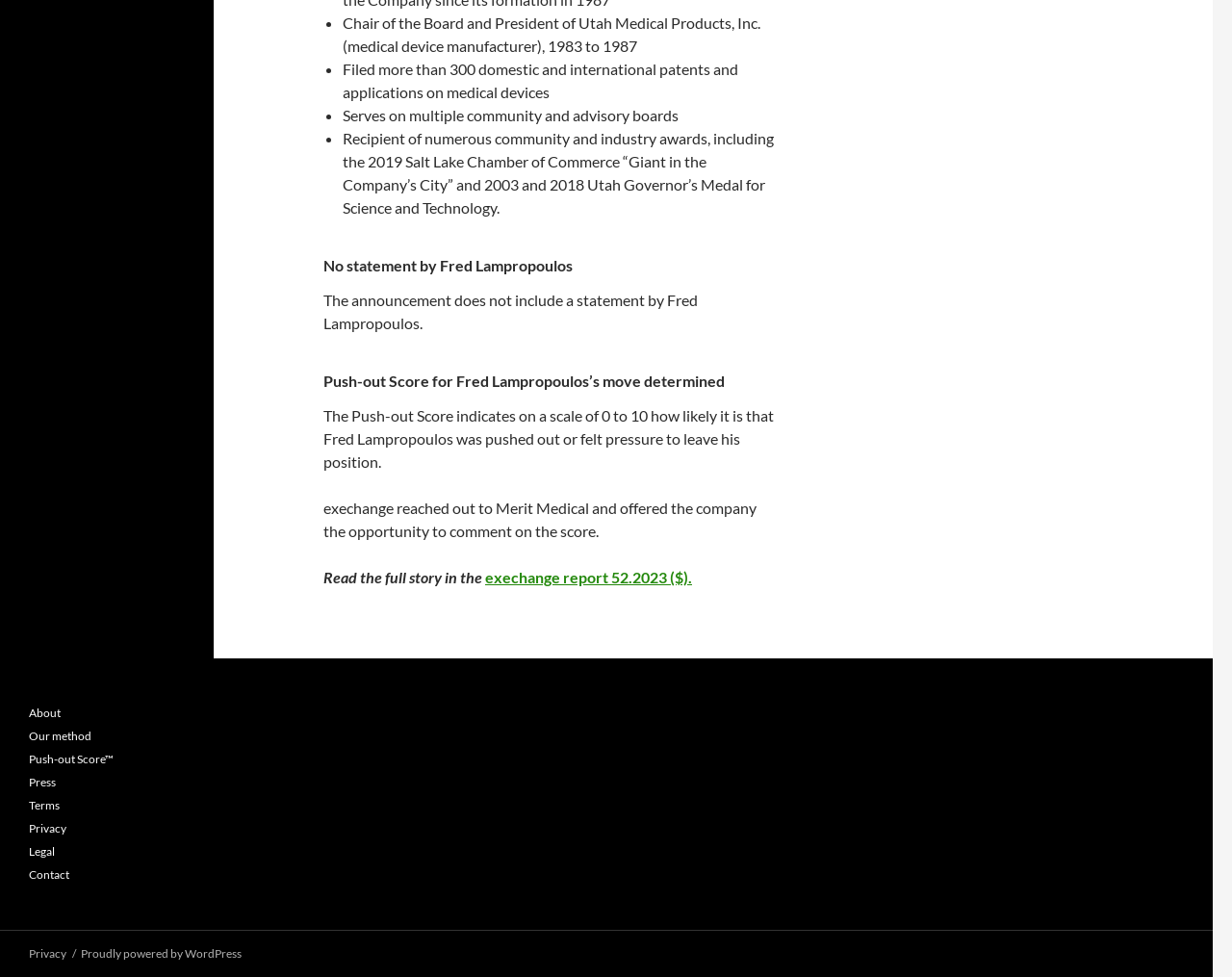Based on the element description, predict the bounding box coordinates (top-left x, top-left y, bottom-right x, bottom-right y) for the UI element in the screenshot: Terms

[0.023, 0.817, 0.048, 0.832]